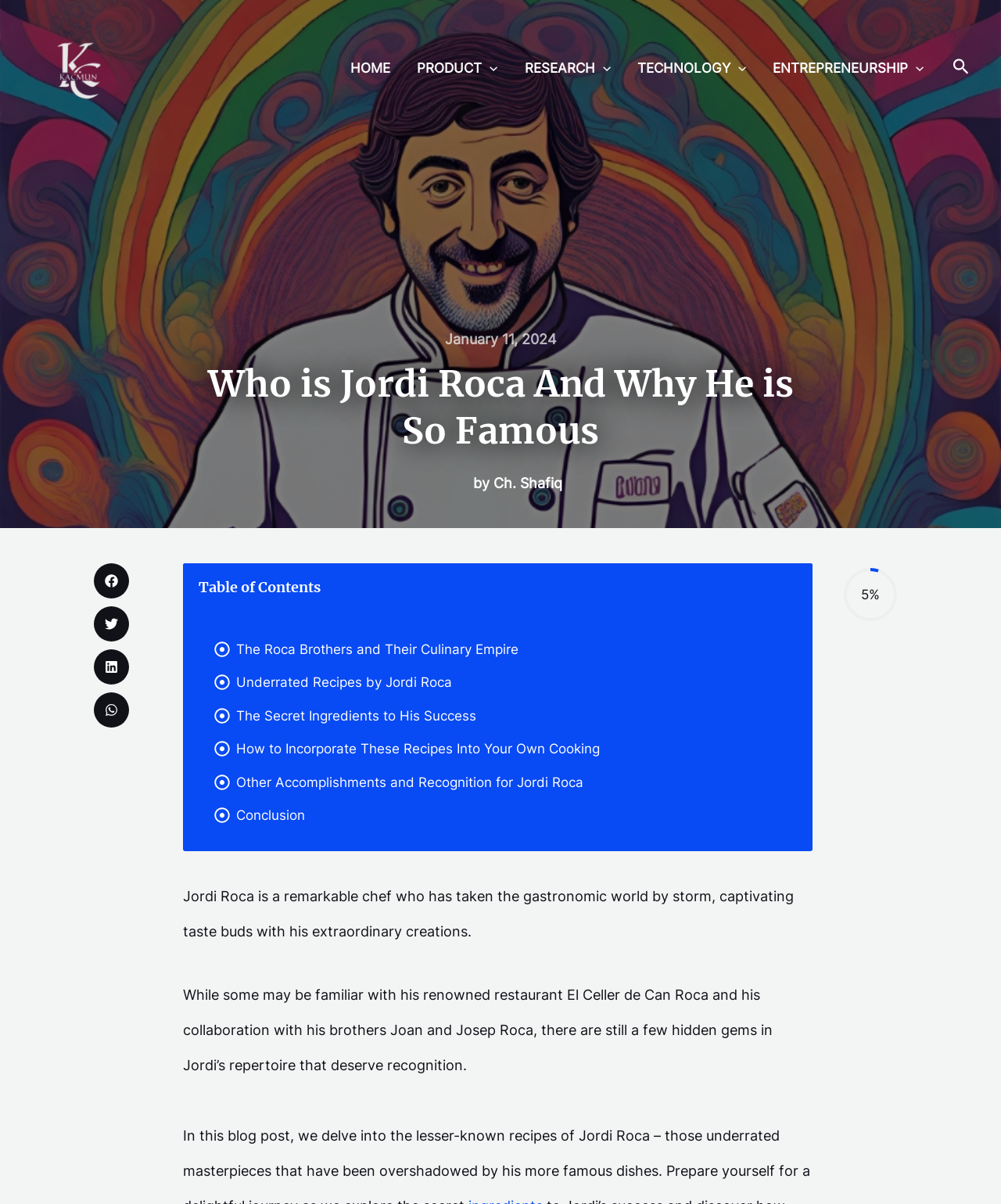What is the percentage mentioned on the webpage? From the image, respond with a single word or brief phrase.

5%